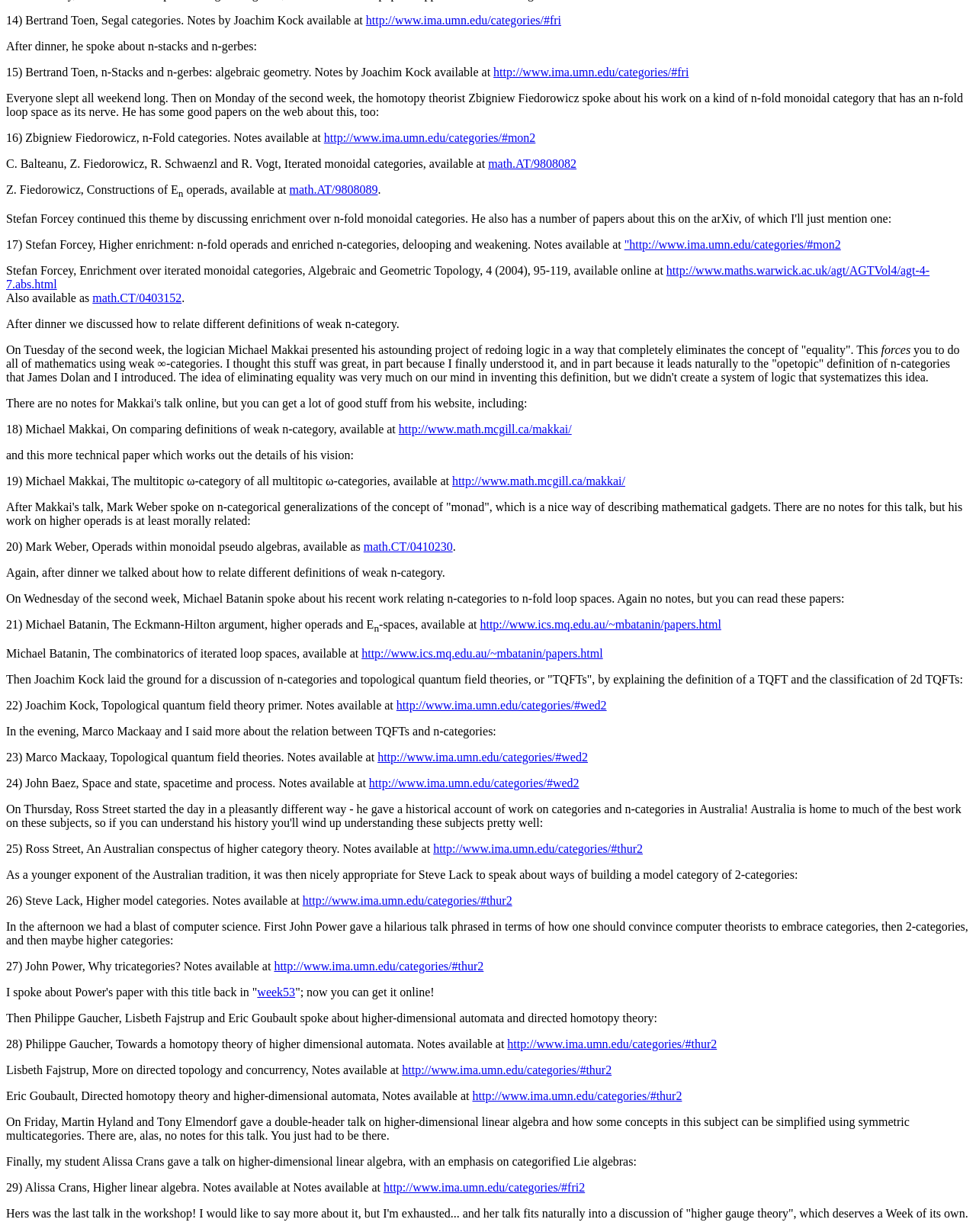Locate the bounding box coordinates of the area that needs to be clicked to fulfill the following instruction: "read about Zbigniew Fiedorowicz's work on n-Fold categories". The coordinates should be in the format of four float numbers between 0 and 1, namely [left, top, right, bottom].

[0.332, 0.107, 0.549, 0.117]